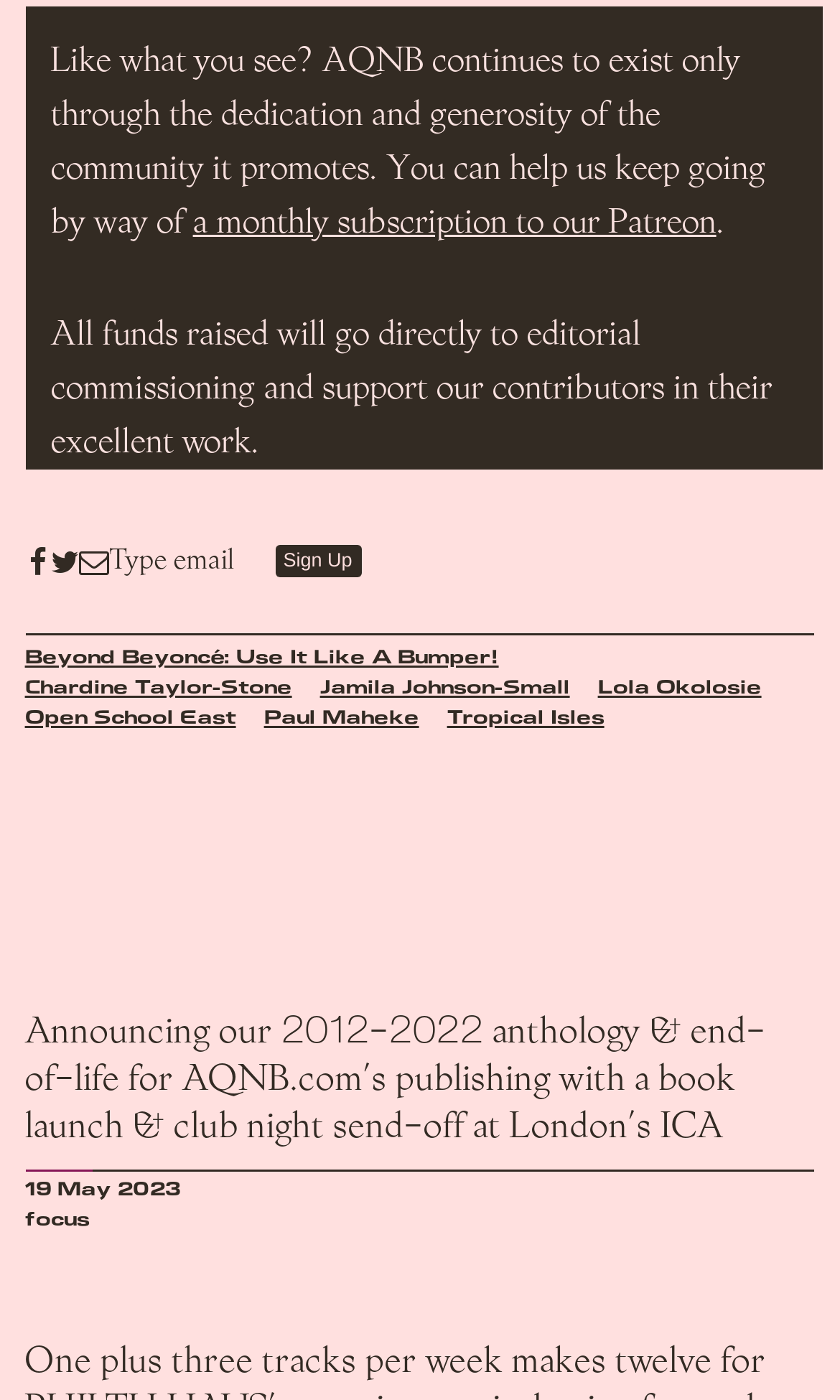Identify the coordinates of the bounding box for the element described below: "Open School East". Return the coordinates as four float numbers between 0 and 1: [left, top, right, bottom].

[0.03, 0.505, 0.306, 0.524]